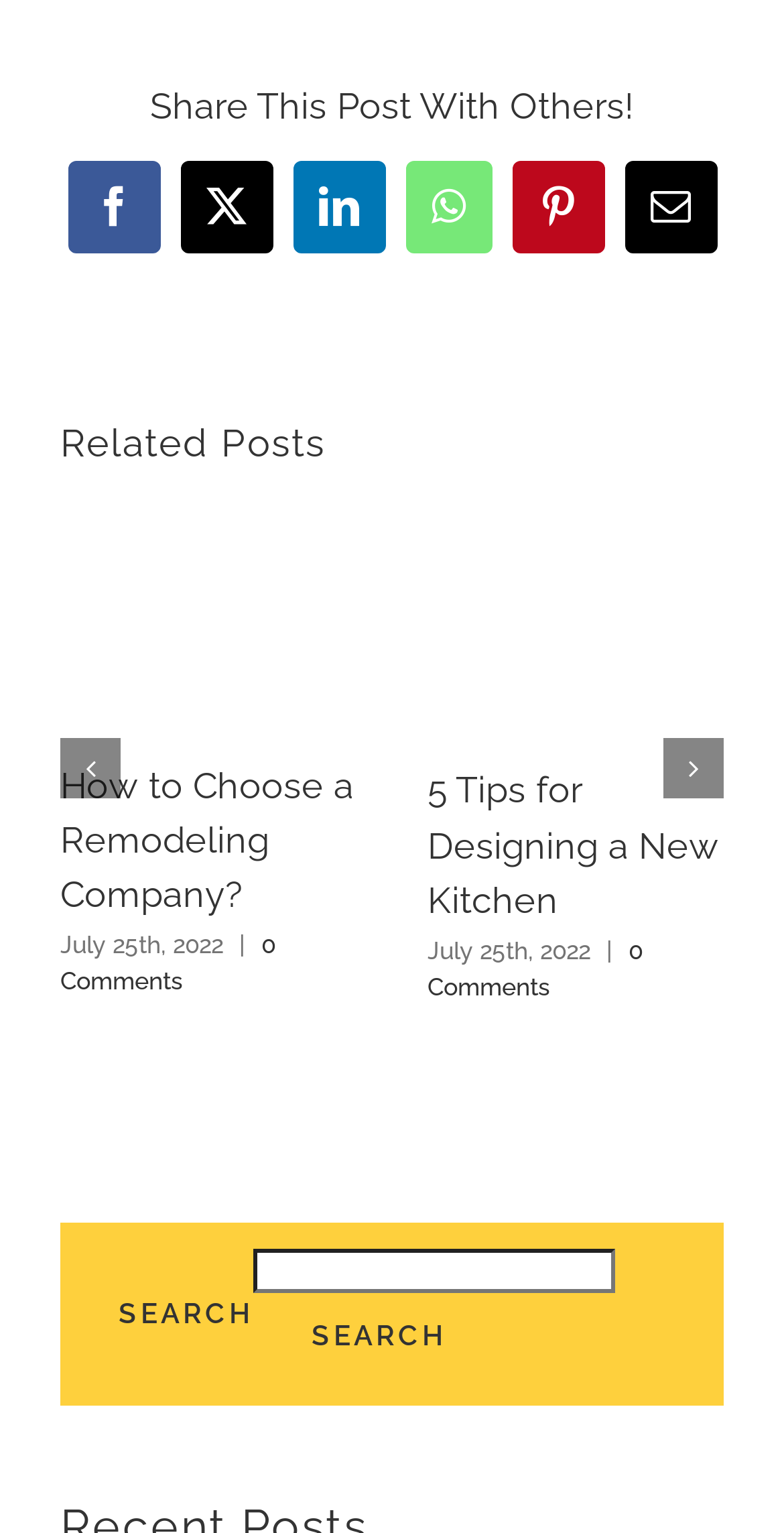What is the title of the second related post?
Respond to the question with a well-detailed and thorough answer.

The second related post has a title '5 Tips for Designing a New Kitchen' which is a link to the post, indicating that the post is about designing a new kitchen.